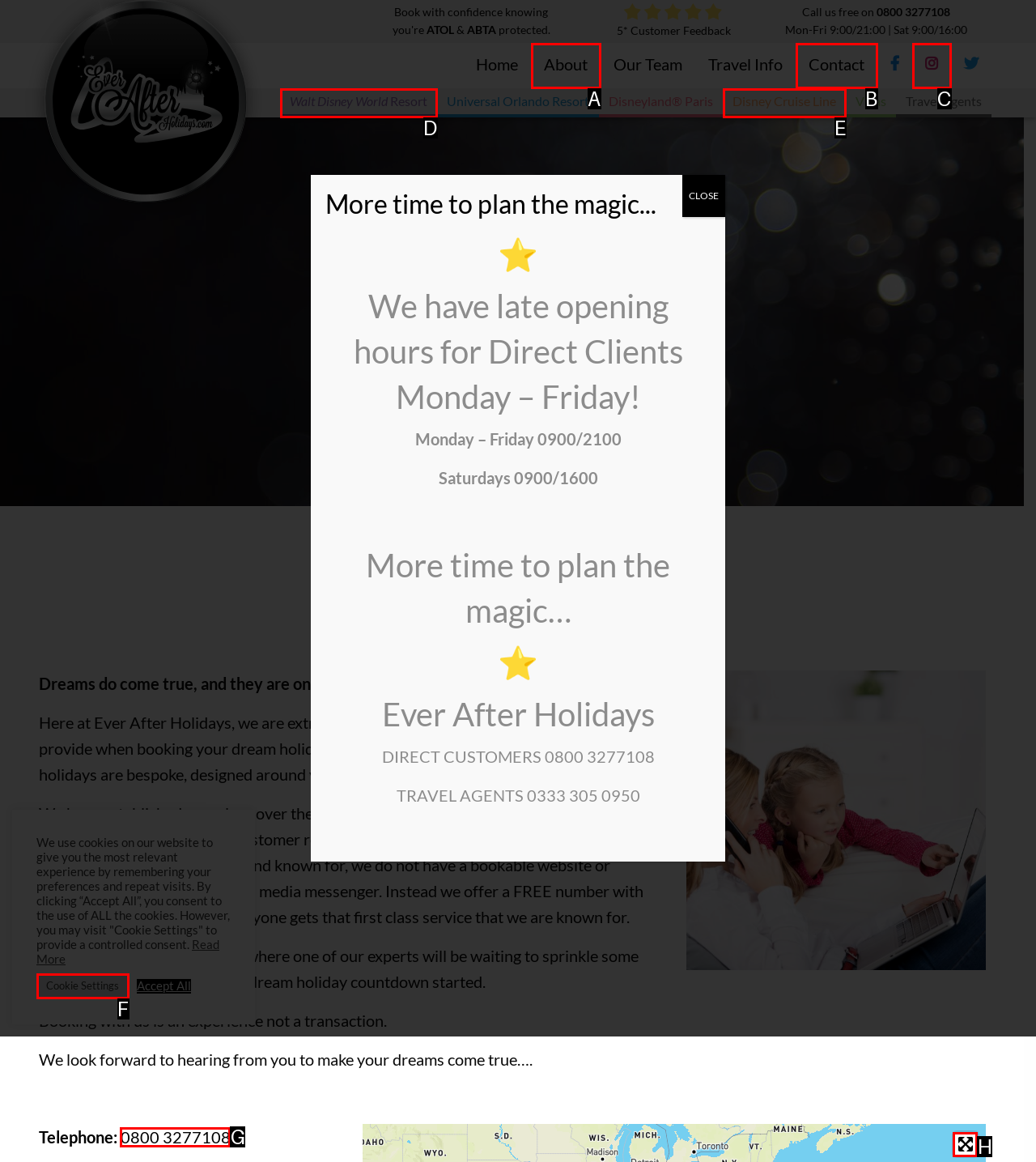Tell me which one HTML element best matches the description: Disney Cruise Line
Answer with the option's letter from the given choices directly.

E